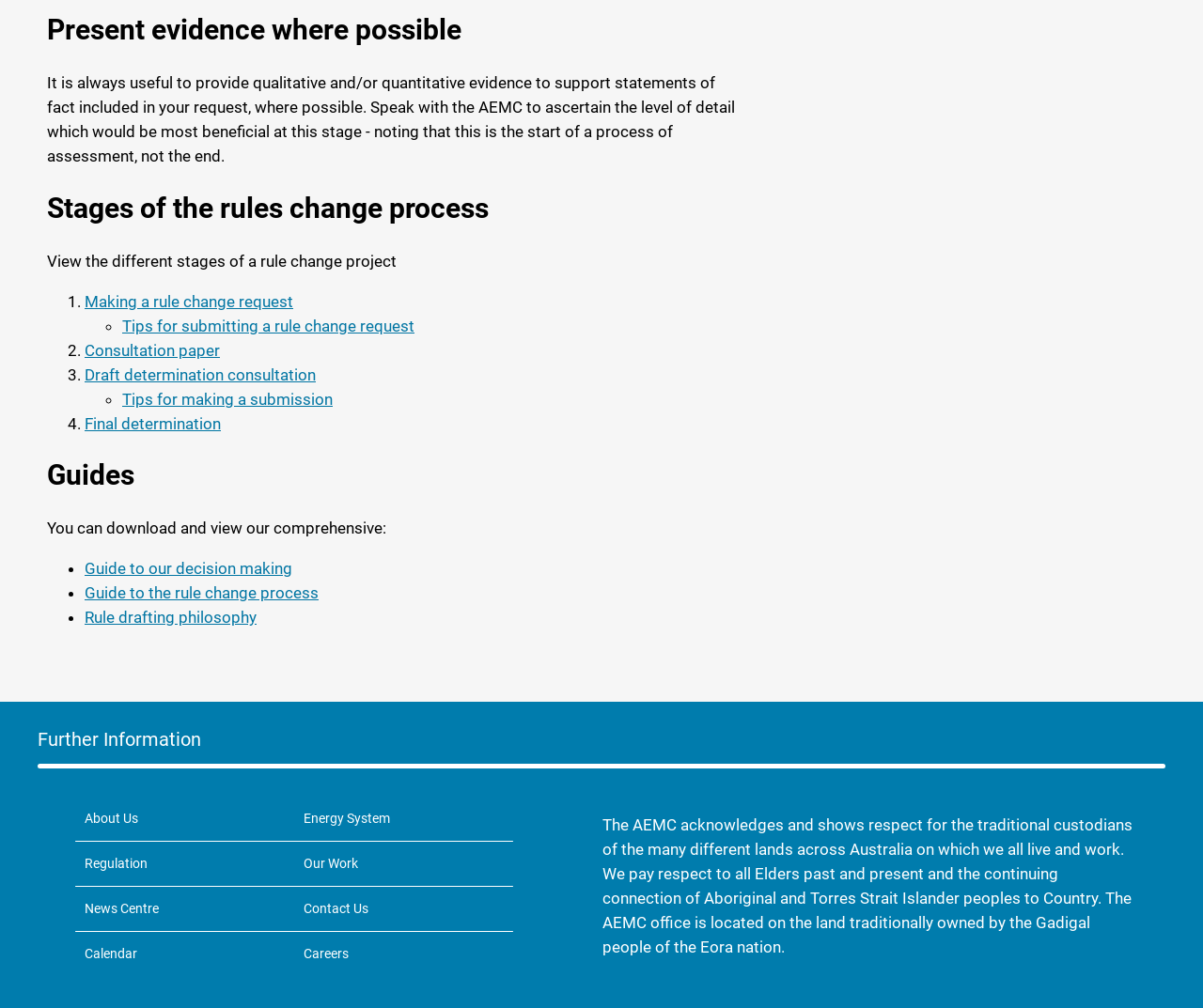Predict the bounding box of the UI element that fits this description: "Guide to our decision making".

[0.07, 0.555, 0.243, 0.573]